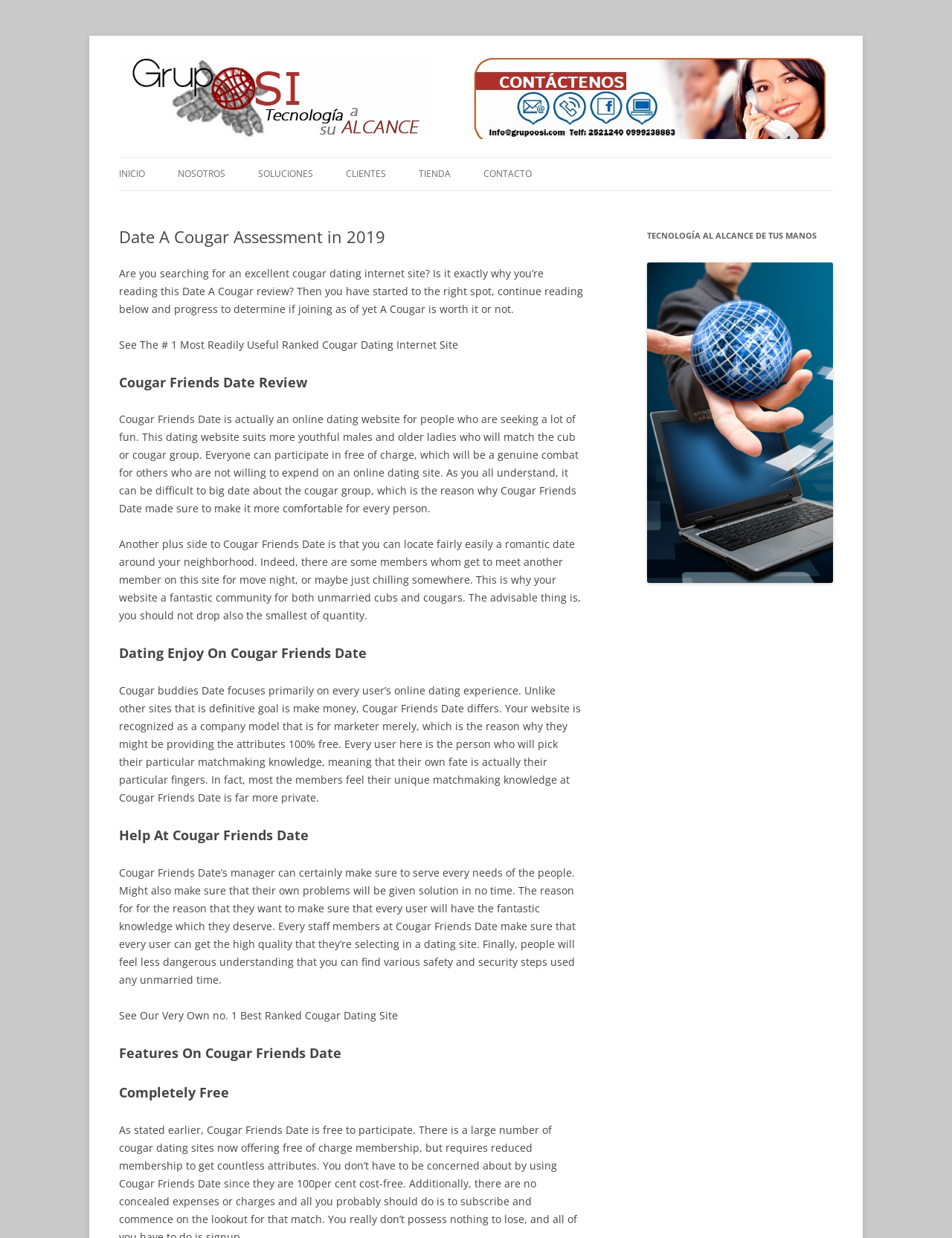Offer an in-depth caption of the entire webpage.

The webpage is about a cougar dating assessment in 2019, specifically reviewing the dating site Cougar Friends Date. At the top, there is a heading with the title "GRUPO OSI" and a link to it. Below that, there are several links to different sections of the website, including "INICIO", "NOSOTROS", "SOLUCIONES", and more.

The main content of the webpage is divided into sections, each with a heading. The first section has a heading "Date A Cougar Assessment in 2019" and introduces the purpose of the review. The text explains that the review will help readers determine if joining Date A Cougar is worth it.

The next section has a heading "Cougar Friends Date Review" and provides an overview of the dating site. The text describes the site as a platform for younger men and older women to match and have fun. It also mentions that the site is free to join and has a comfortable environment for its users.

The following sections have headings such as "Dating Experience On Cougar Friends Date", "Help At Cougar Friends Date", and "Features On Cougar Friends Date". These sections provide more details about the site's features, user experience, and support.

On the right side of the webpage, there is a complementary section with a heading "TECNOLOGÍA AL ALCANCE DE TUS MANOS" and an image below it. This section appears to be unrelated to the main content of the webpage.

Overall, the webpage is a review of the Cougar Friends Date dating site, providing an in-depth look at its features, user experience, and support.